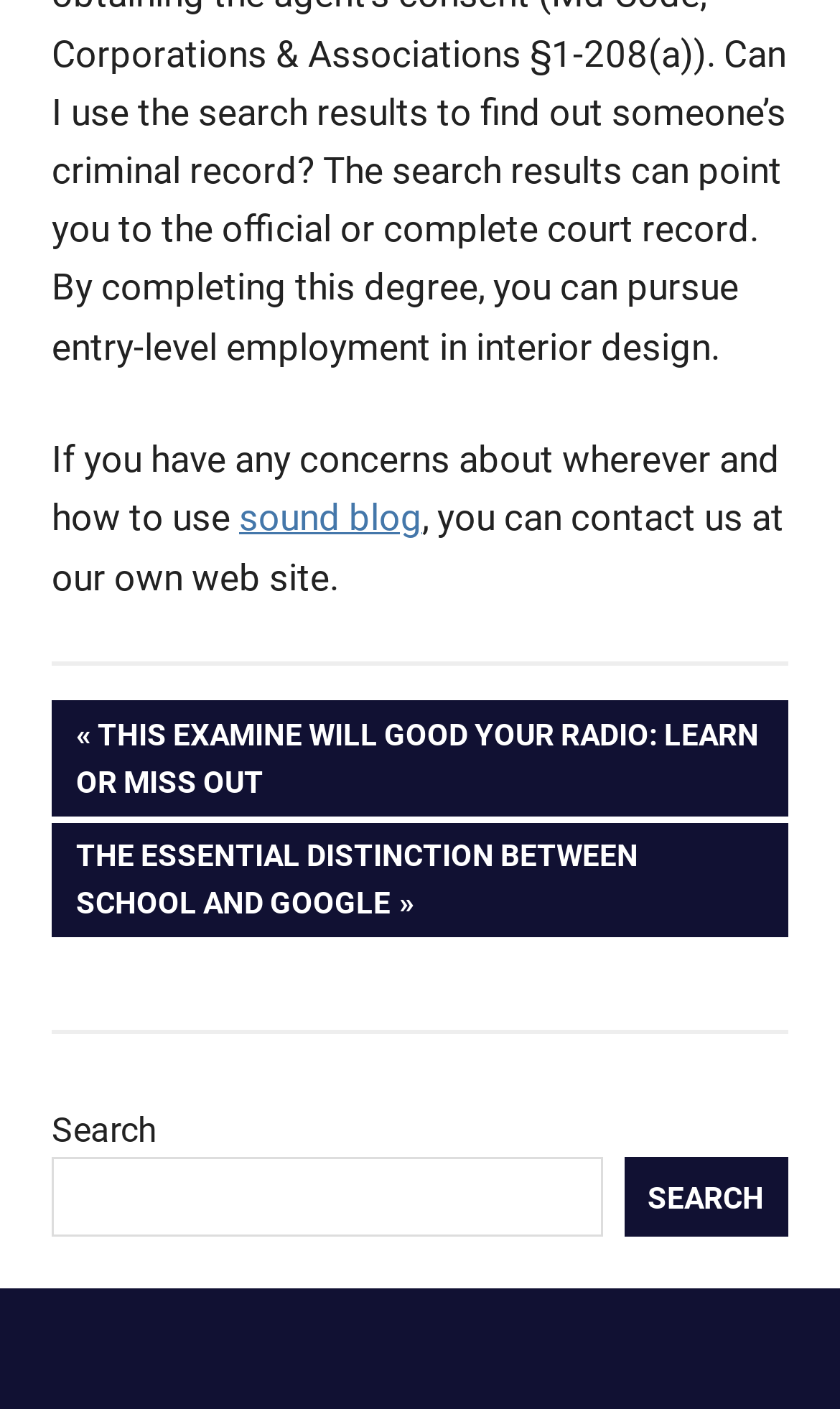Please analyze the image and give a detailed answer to the question:
How many navigation links are in the footer?

In the footer section, there are two links labeled '« PREVIOUS POST: THIS EXAMINE WILL GOOD YOUR RADIO: LEARN OR MISS OUT' and 'NEXT POST: THE ESSENTIAL DISTINCTION BETWEEN SCHOOL AND GOOGLE»', which are used for post navigation.